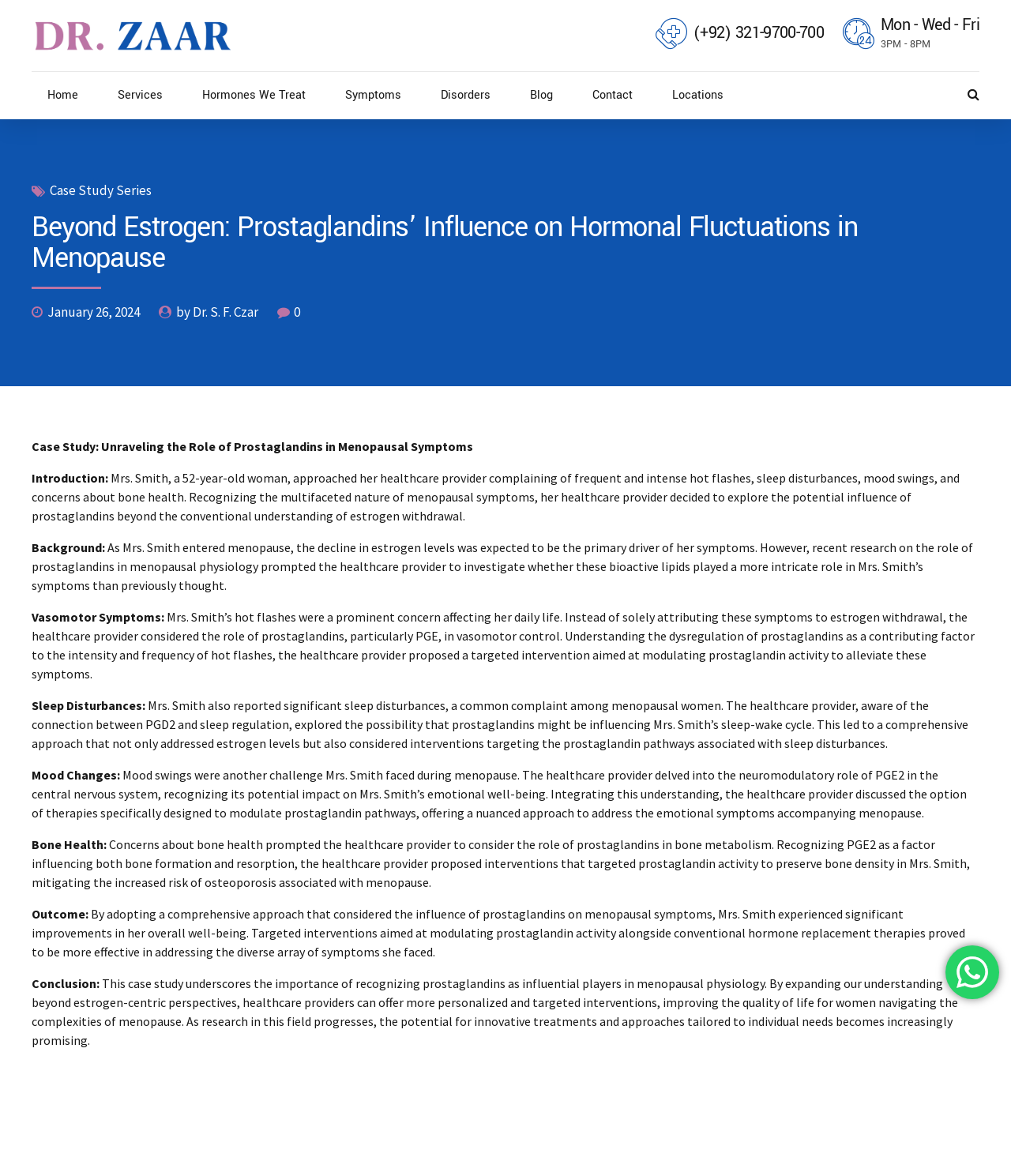Determine the bounding box coordinates for the clickable element required to fulfill the instruction: "WhatsApp us". Provide the coordinates as four float numbers between 0 and 1, i.e., [left, top, right, bottom].

[0.935, 0.804, 0.988, 0.85]